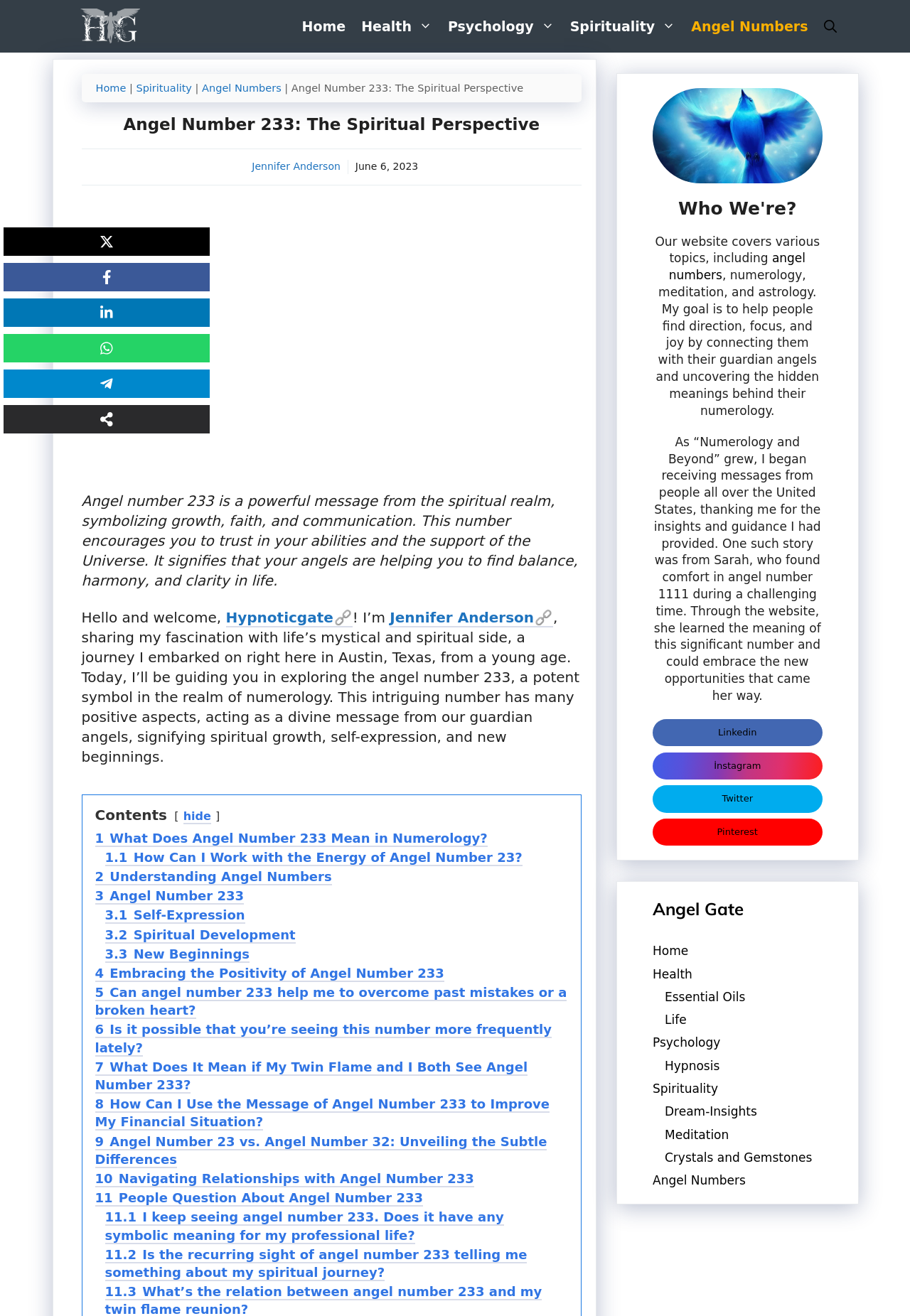Please identify the bounding box coordinates of the element that needs to be clicked to execute the following command: "Explore the 'Spirituality' section". Provide the bounding box using four float numbers between 0 and 1, formatted as [left, top, right, bottom].

[0.618, 0.0, 0.751, 0.04]